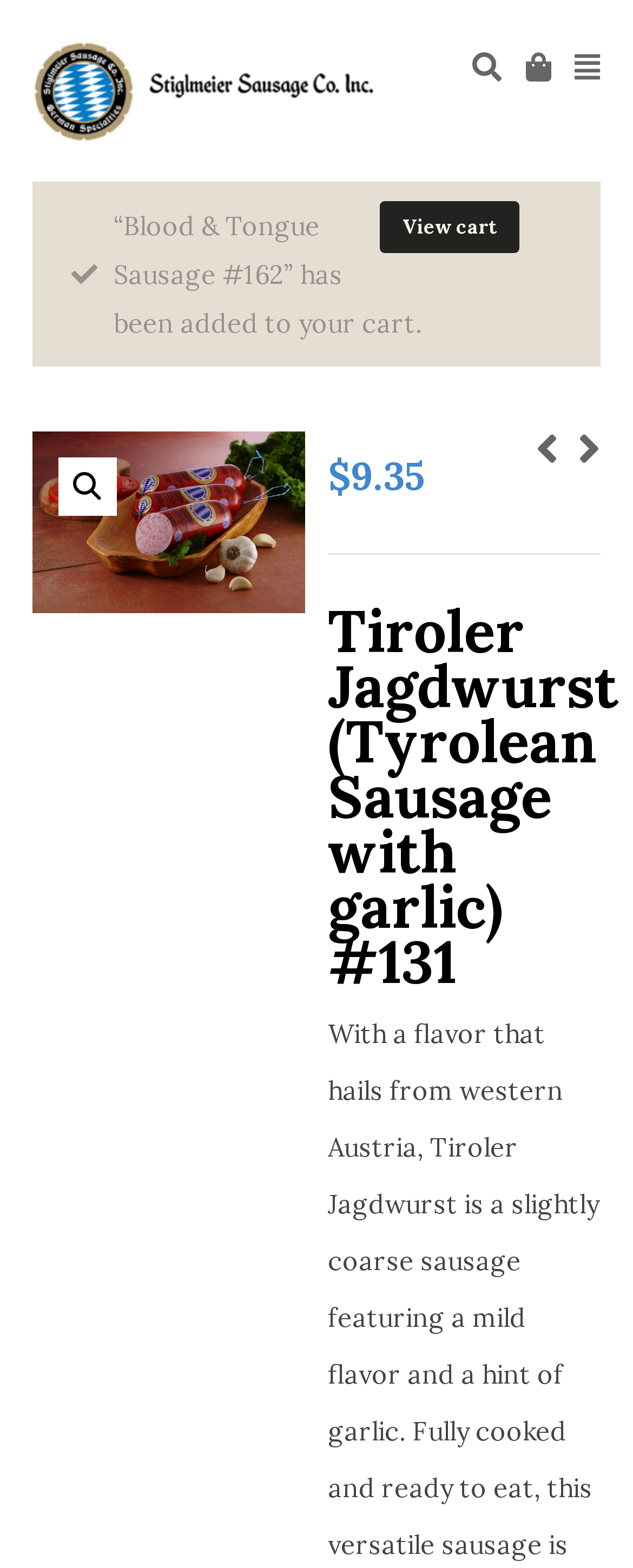Create a detailed summary of all the visual and textual information on the webpage.

This webpage is about Tiroler Jagdwurst #131, a type of sausage, from Stiglmeier Sausage Co. Inc. At the top left, there is a link and an image with the company name. On the top right, there are three social media links represented by icons. Below the company name, there is an alert box that announces "“Blood & Tongue Sausage #162” has been added to your cart" and provides a "View cart" link. 

To the right of the alert box, there is a search icon. Below the alert box, there is a figure with a link, which is likely an image of the sausage. Next to the figure, there is a price displayed as "$9.35". 

On the bottom half of the page, there is a heading that describes the sausage as "Tiroler Jagdwurst (Tyrolean Sausage with garlic) #131". At the bottom right, there are two more icons, likely for zooming in and out.